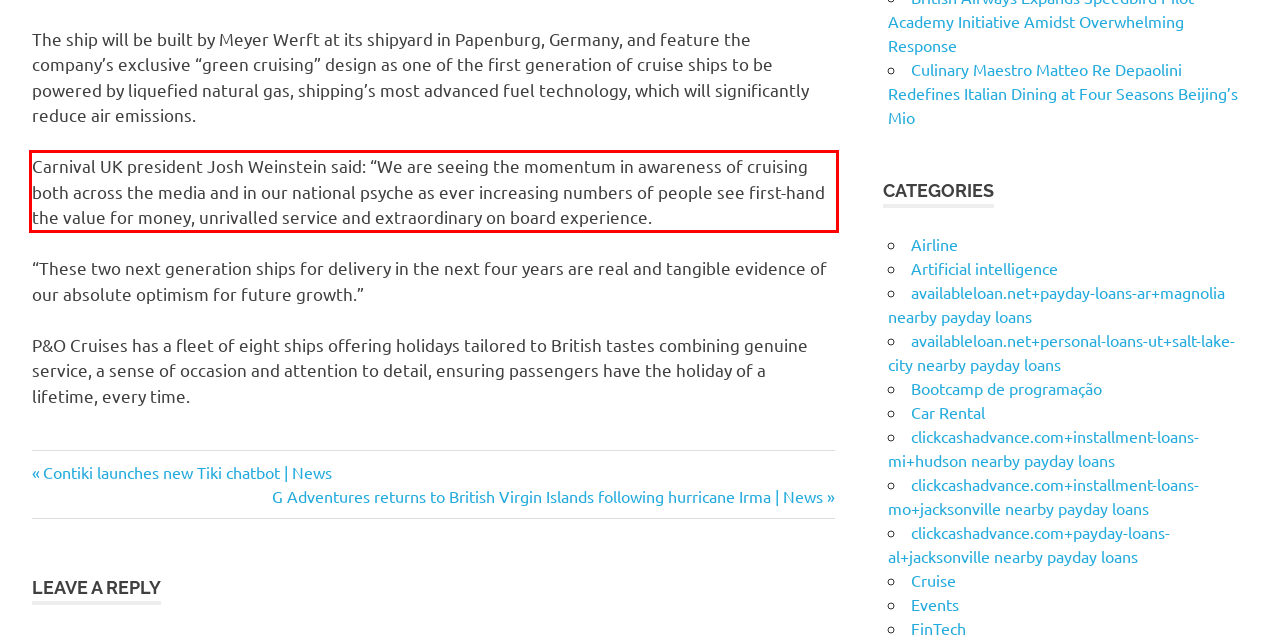You have a screenshot of a webpage with a UI element highlighted by a red bounding box. Use OCR to obtain the text within this highlighted area.

Carnival UK president Josh Weinstein said: “We are seeing the momentum in awareness of cruising both across the media and in our national psyche as ever increasing numbers of people see first-hand the value for money, unrivalled service and extraordinary on board experience.